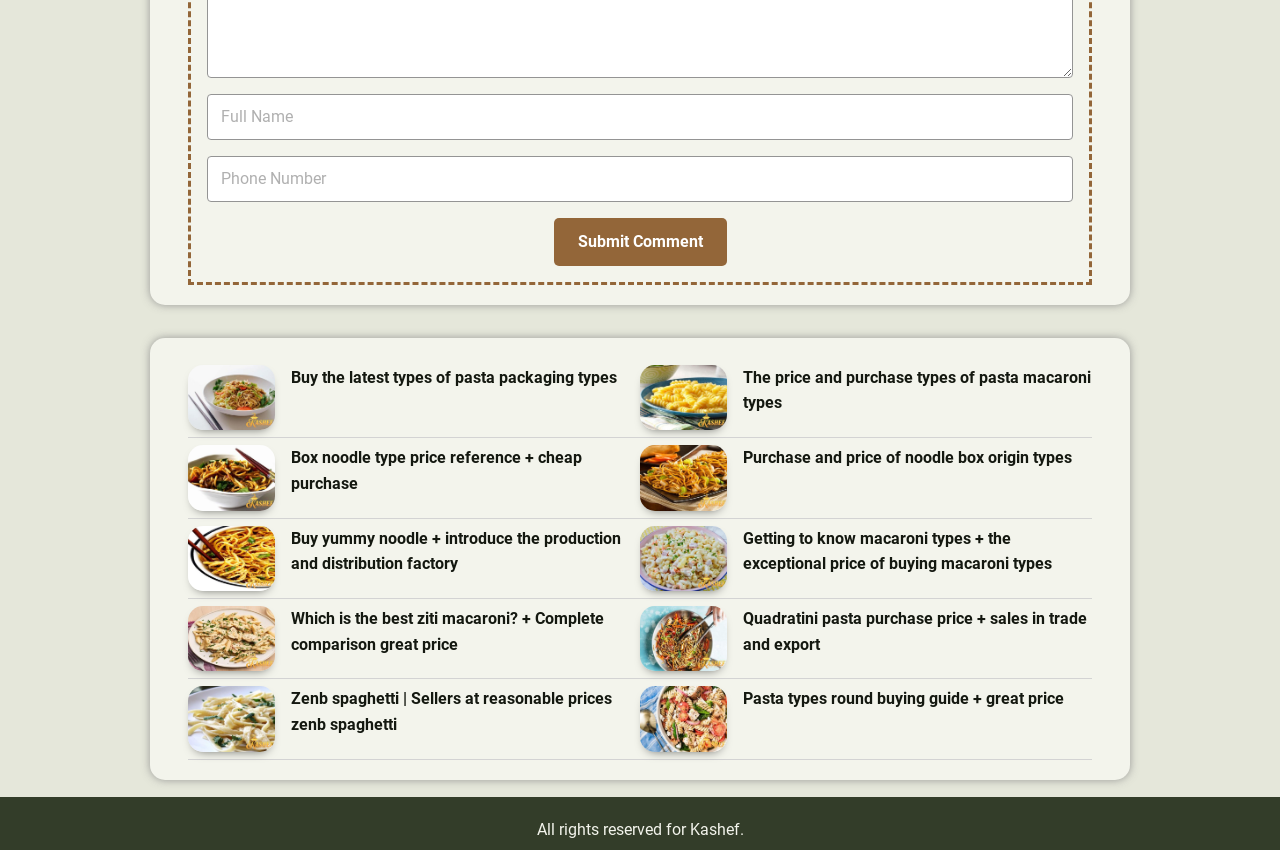Locate the coordinates of the bounding box for the clickable region that fulfills this instruction: "Enter full name".

[0.162, 0.111, 0.838, 0.165]